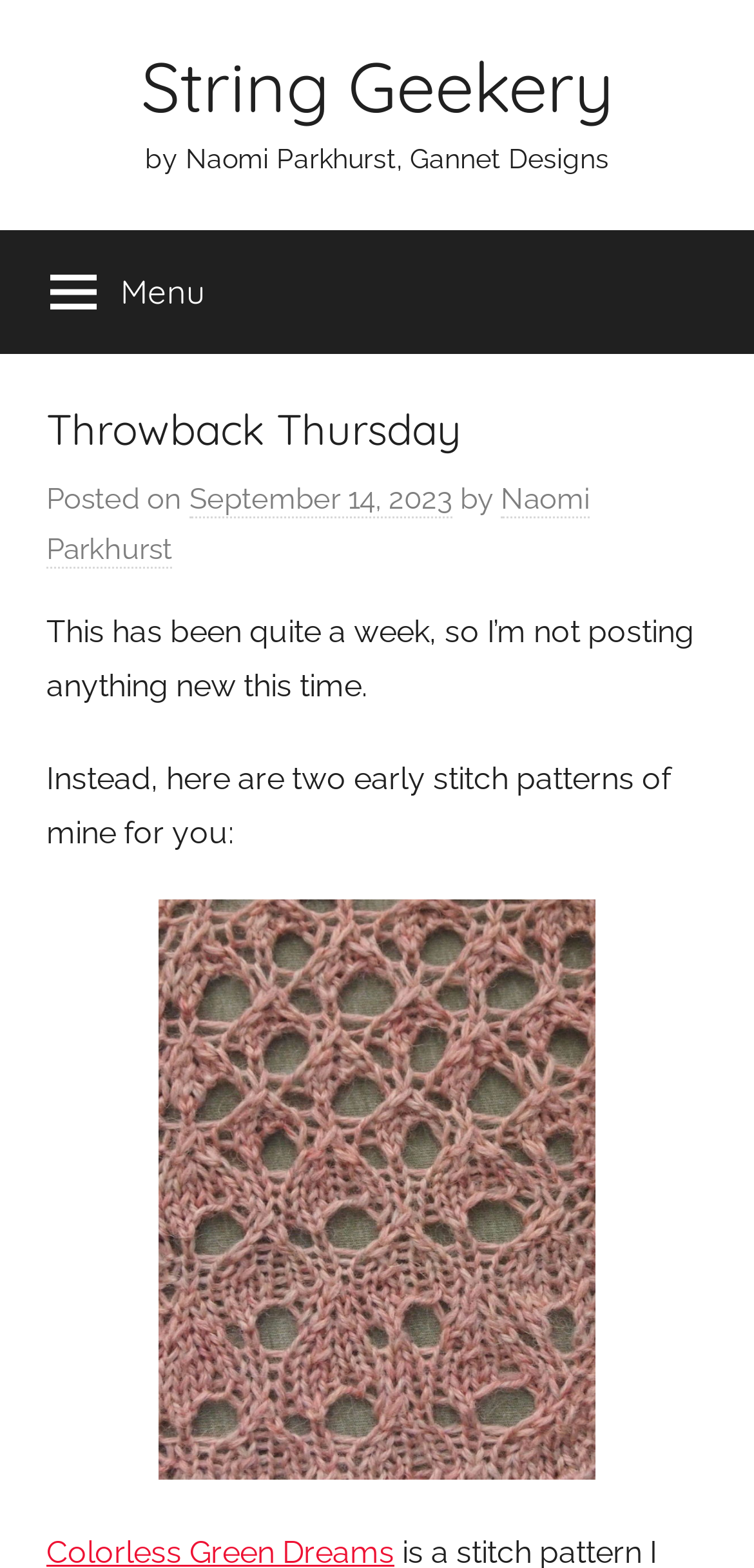Using the provided description: "September 14, 2023September 14, 2023", find the bounding box coordinates of the corresponding UI element. The output should be four float numbers between 0 and 1, in the format [left, top, right, bottom].

[0.251, 0.307, 0.6, 0.331]